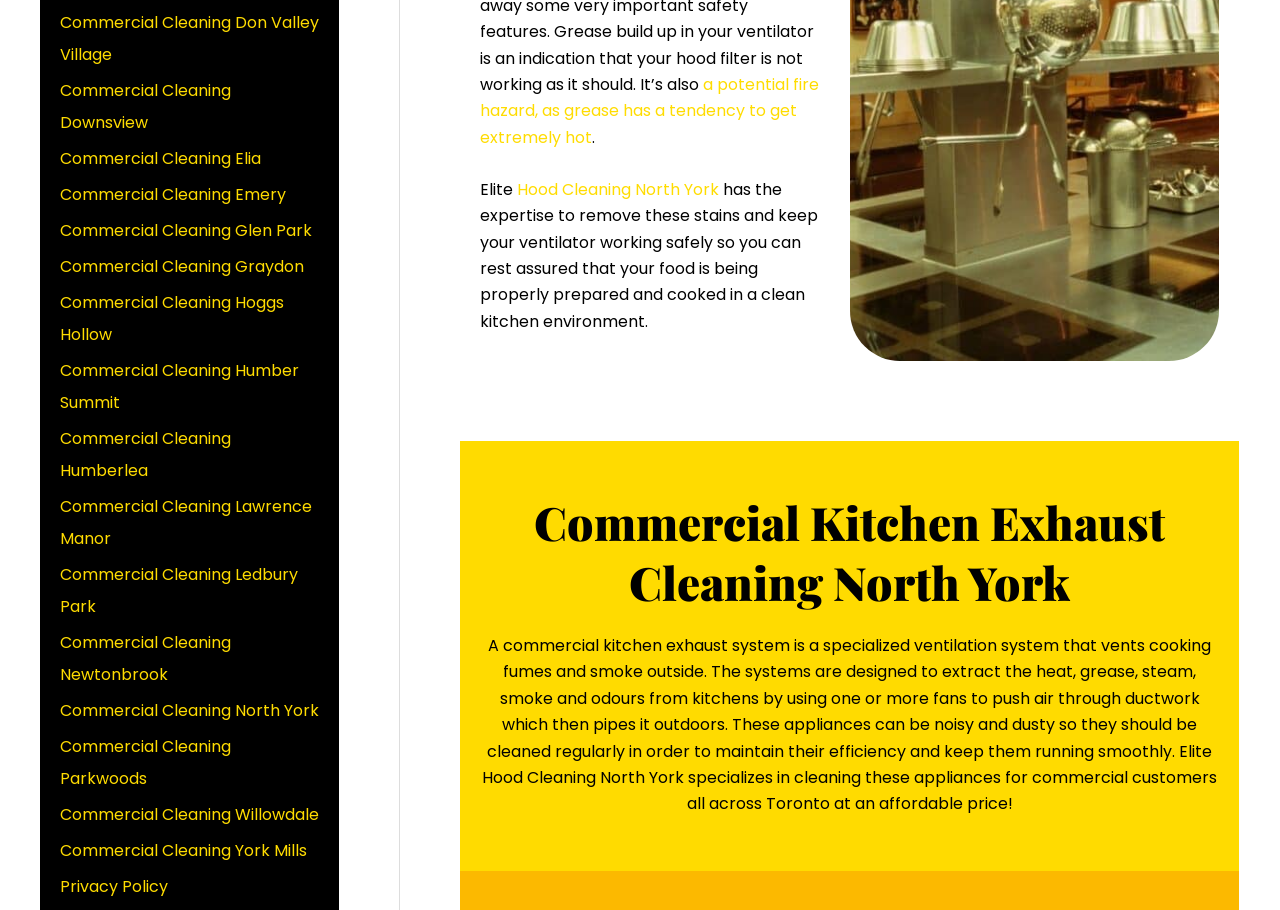Indicate the bounding box coordinates of the element that must be clicked to execute the instruction: "check contact information". The coordinates should be given as four float numbers between 0 and 1, i.e., [left, top, right, bottom].

None